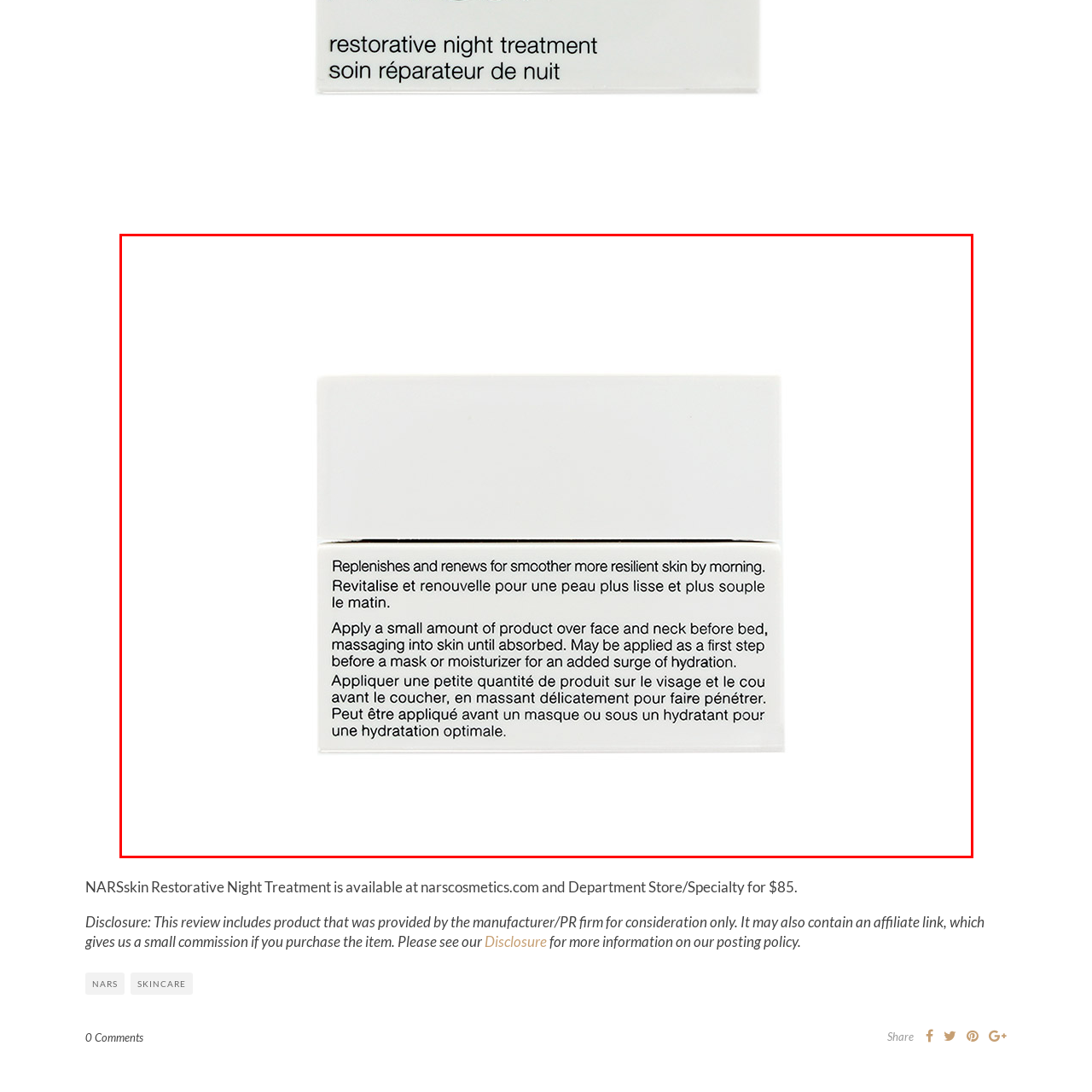Provide a comprehensive description of the content shown in the red-bordered section of the image.

The image features the NARS NARSskin Restorative Night Treatment, a skincare product designed to rejuvenate and enhance the resilience of the skin overnight. The packaging is sleek and minimalist, primarily white, emphasizing the luxurious nature of the product. 

The label provides detailed application instructions in both English and French, highlighting its use as a nightly treatment. It encourages users to apply a small amount to the face and neck before bed, massaging until fully absorbed. Additionally, it suggests that the treatment can serve as a preliminary step before using a mask or moisturizer for an extra boost of hydration.

This product is marketed at a price of $85 and is available for purchase through the NARS Cosmetics website and select department stores. The overall design and messaging reflect NARS's commitment to high-quality skincare that promotes smoother, more supple skin by morning.